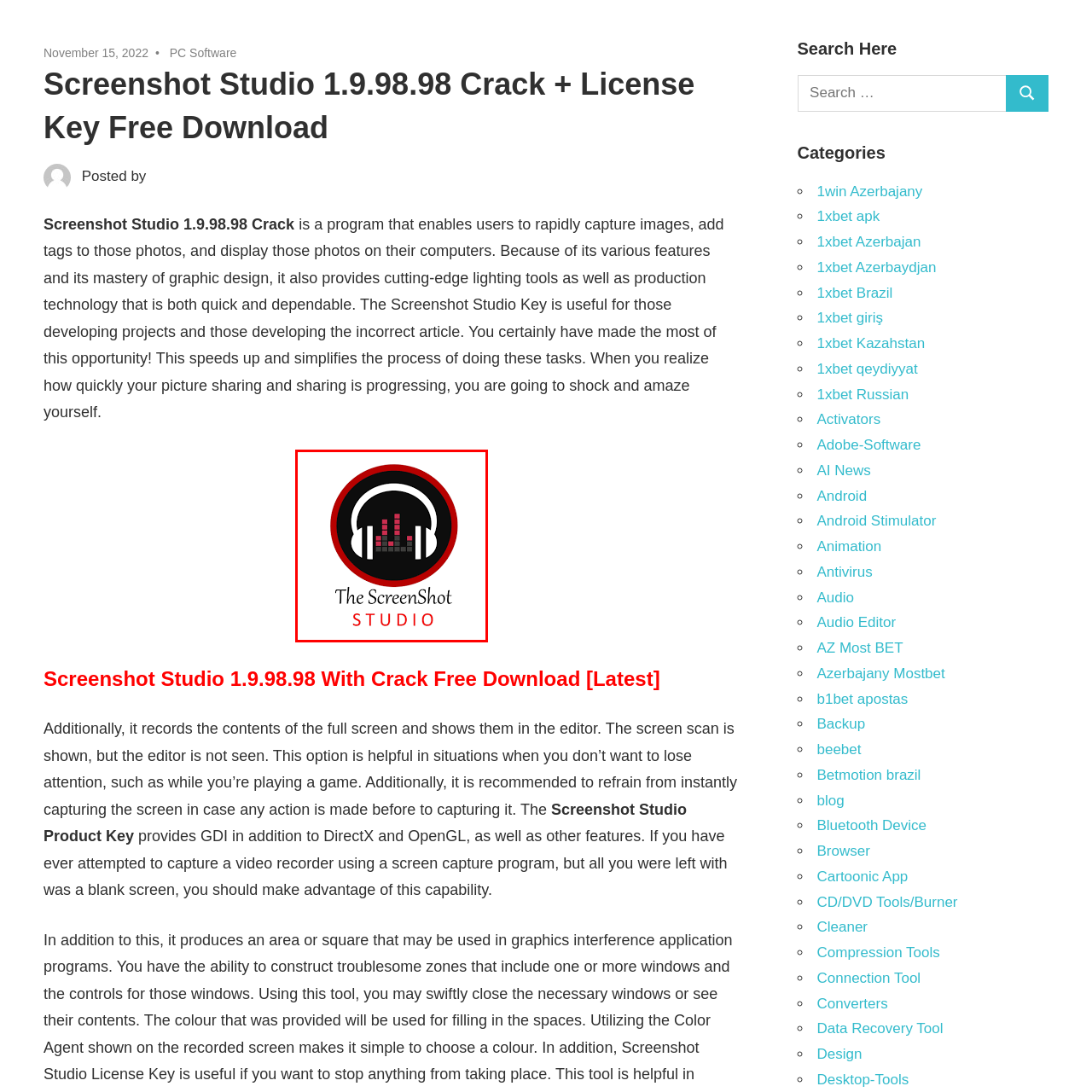Generate an in-depth caption for the image enclosed by the red boundary.

The image features a vibrant logo for "The ScreenShot Studio," prominently showcasing a stylized headphone design. The logo is circular, with a bold red outline that encapsulates the main elements. At the center, the headphones symbolize audio engagement, and above them, a series of vertical bars in various colors represent sound waves, suggesting a dynamic audio experience. The name "The ScreenShot Studio" is elegantly inscribed beneath the graphic in a sleek, modern font, further reinforcing the studio's creative identity in sound and visual media. This logo encapsulates the essence of a studio that likely focuses on multimedia content creation, blending both audio and visual elements in its offerings.